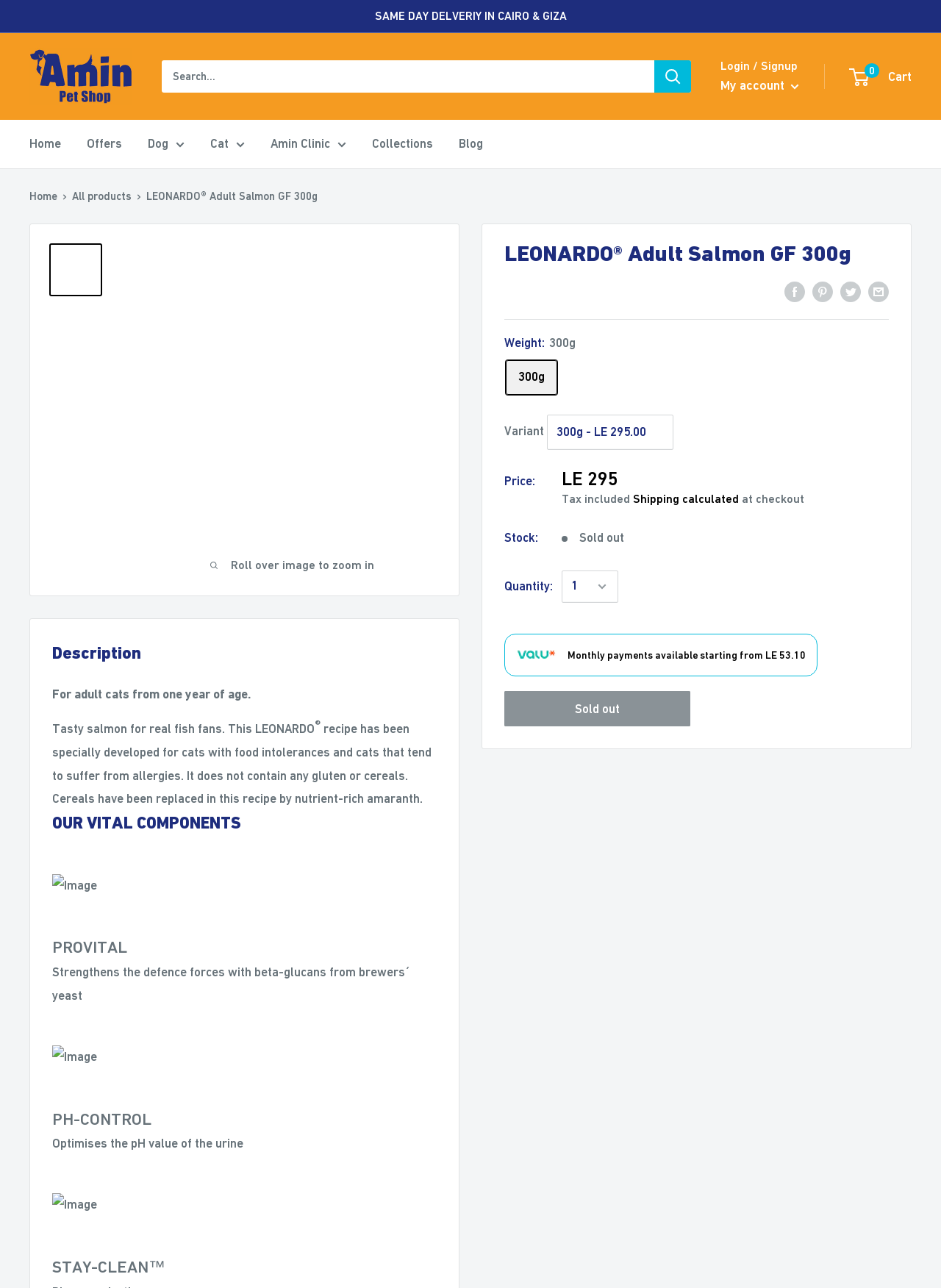What is the product name?
Answer the question using a single word or phrase, according to the image.

LEONARDO Adult Salmon GF 300g